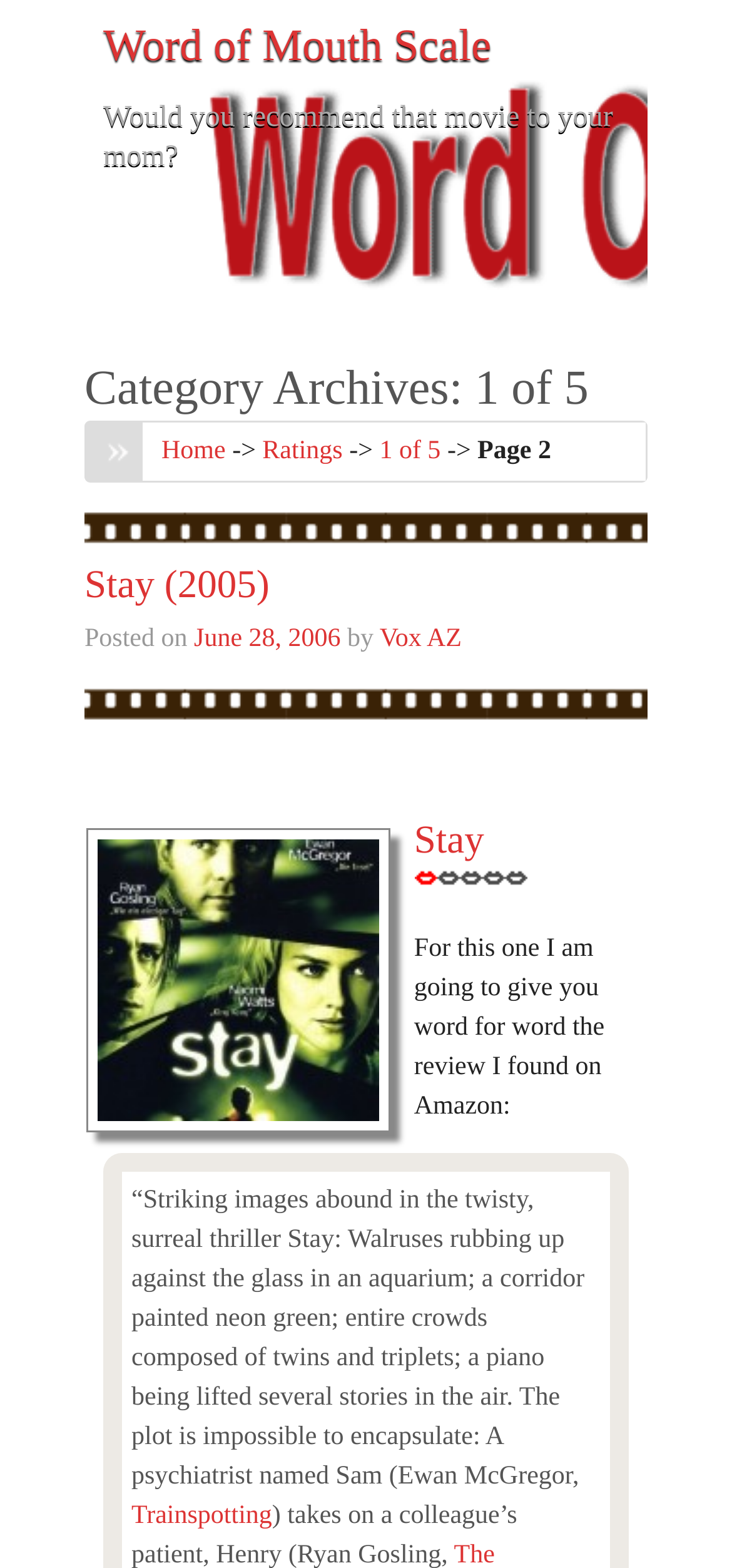Respond with a single word or short phrase to the following question: 
Who is the author of the post 'Stay (2005)'?

Vox AZ